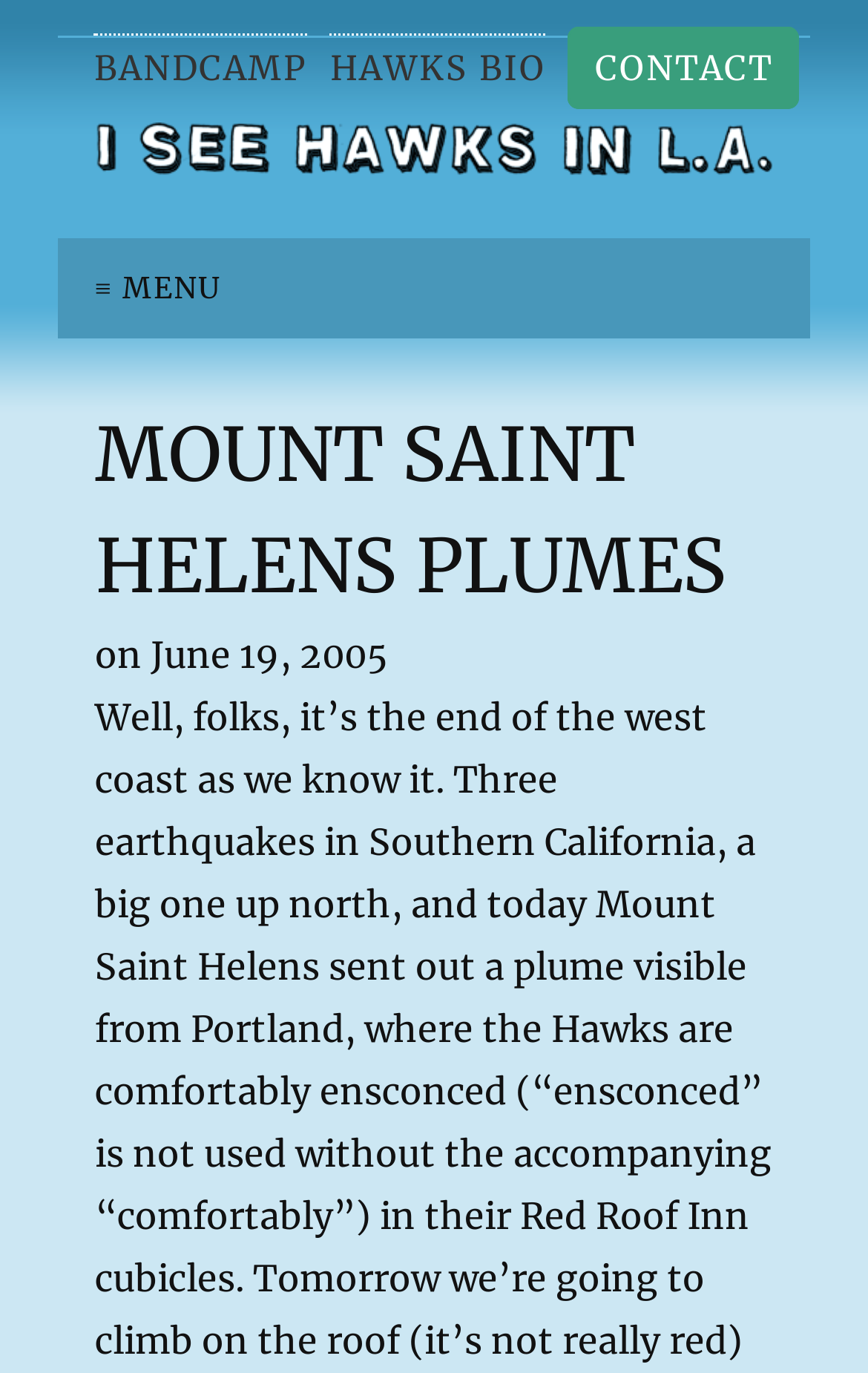What is the text next to the date?
Based on the image, give a concise answer in the form of a single word or short phrase.

on